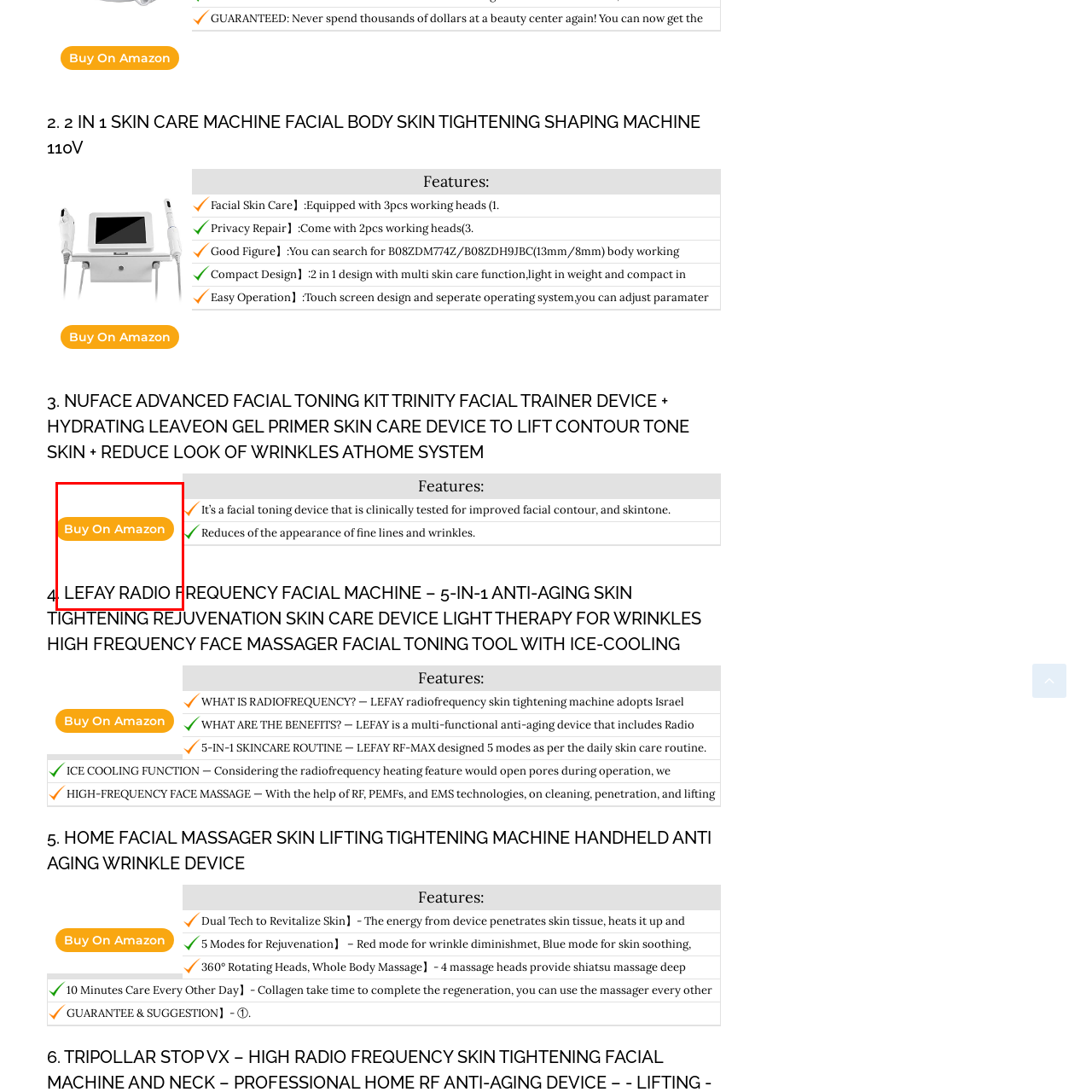What is the purpose of the Trinity Facial Trainer Device?
Please analyze the image within the red bounding box and respond with a detailed answer to the question.

According to the caption, the Trinity Facial Trainer Device is designed to enhance facial contours, improve skin tone, and reduce the appearance of wrinkles, suggesting that its primary purpose is to improve the overall appearance of the face.